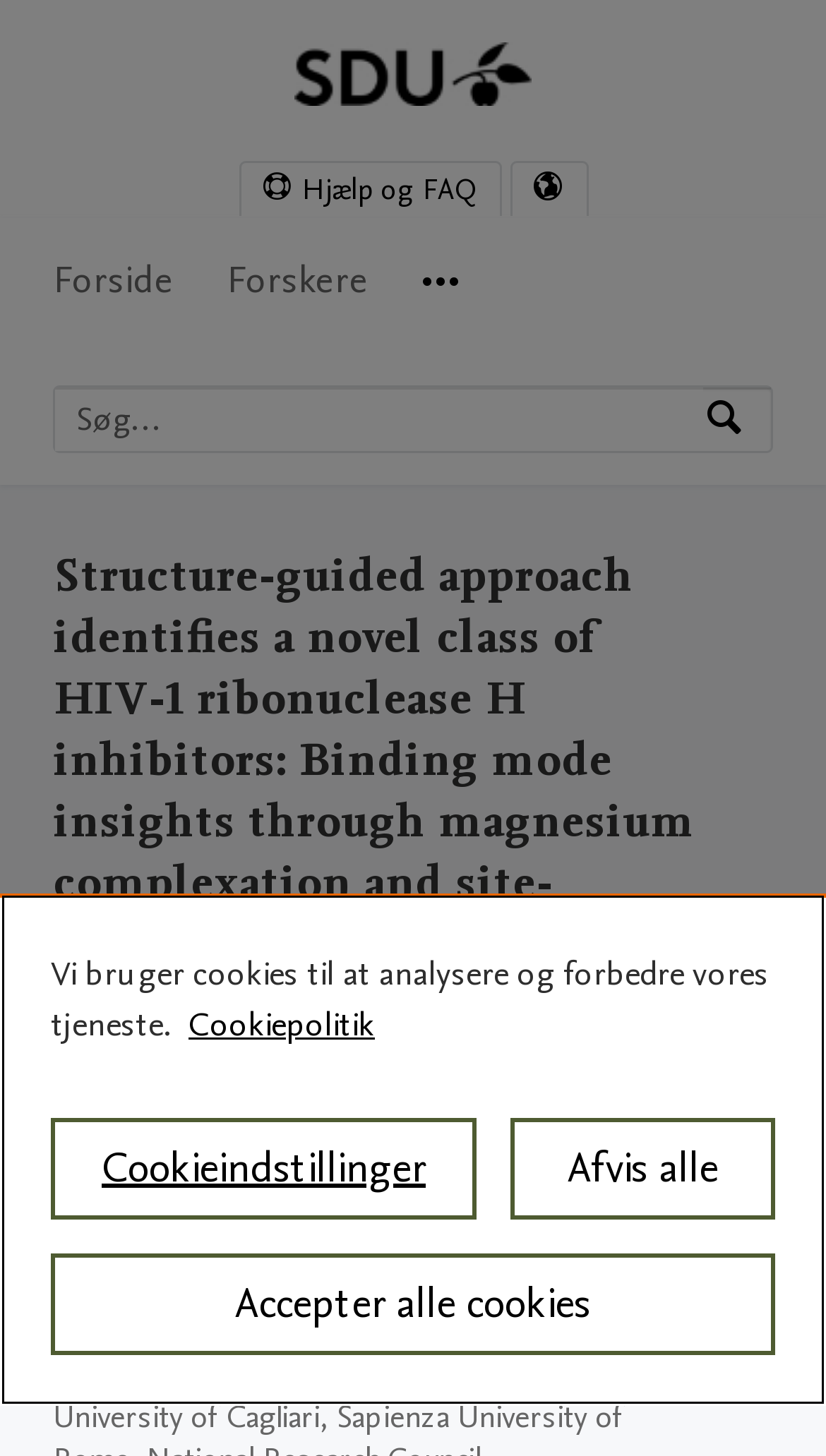What is the purpose of the textbox?
Carefully examine the image and provide a detailed answer to the question.

I found the answer by looking at the textbox element with the description 'Søg efter ekspertise, navn eller tilknytning' and bounding box coordinates [0.067, 0.267, 0.851, 0.31]. The purpose of the textbox is to search for expertise, name, or affiliation.